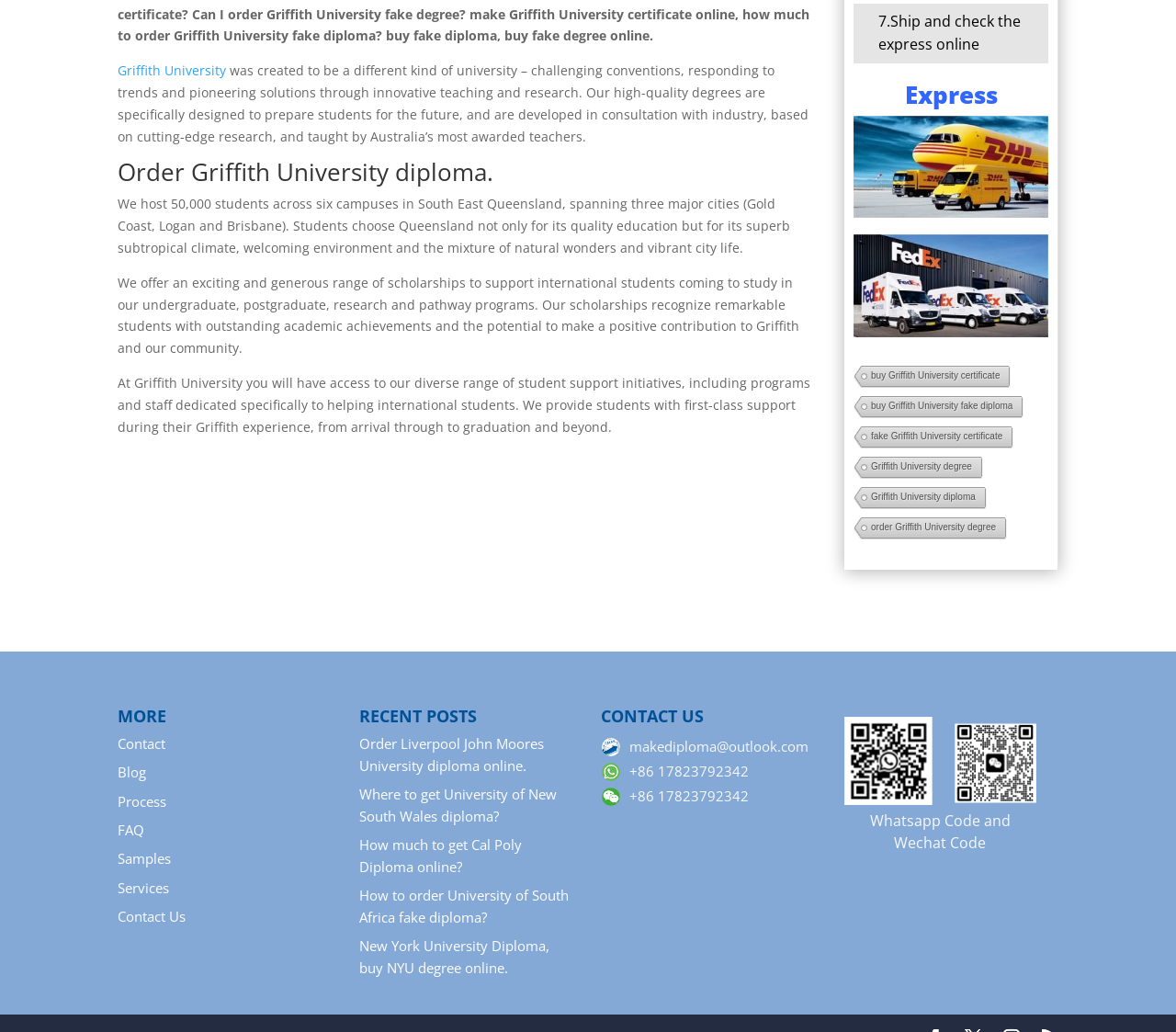What is the purpose of the webpage?
Using the image as a reference, answer with just one word or a short phrase.

To sell fake diplomas